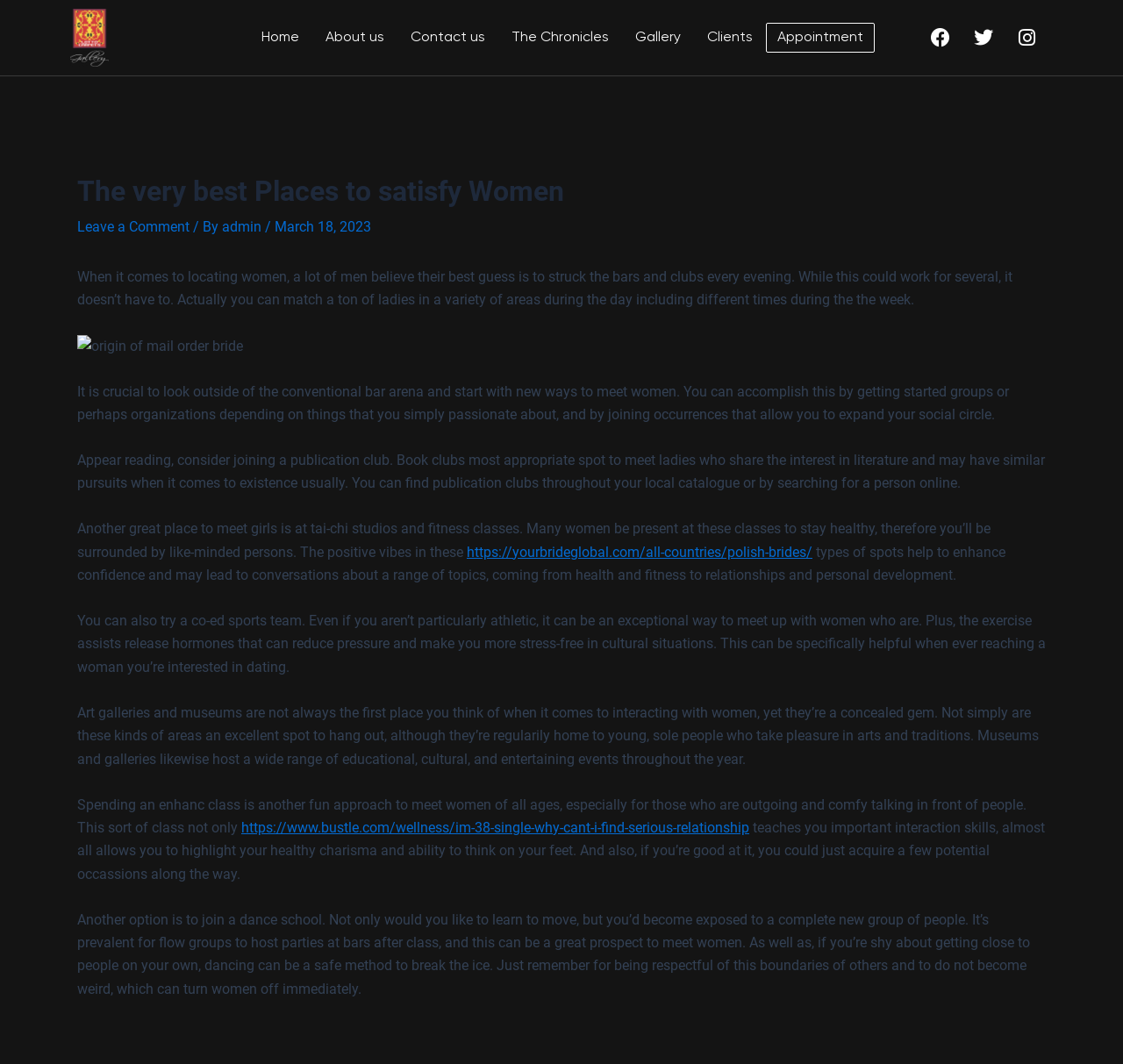Please provide a short answer using a single word or phrase for the question:
What is the text of the first link in the navigation menu?

Home